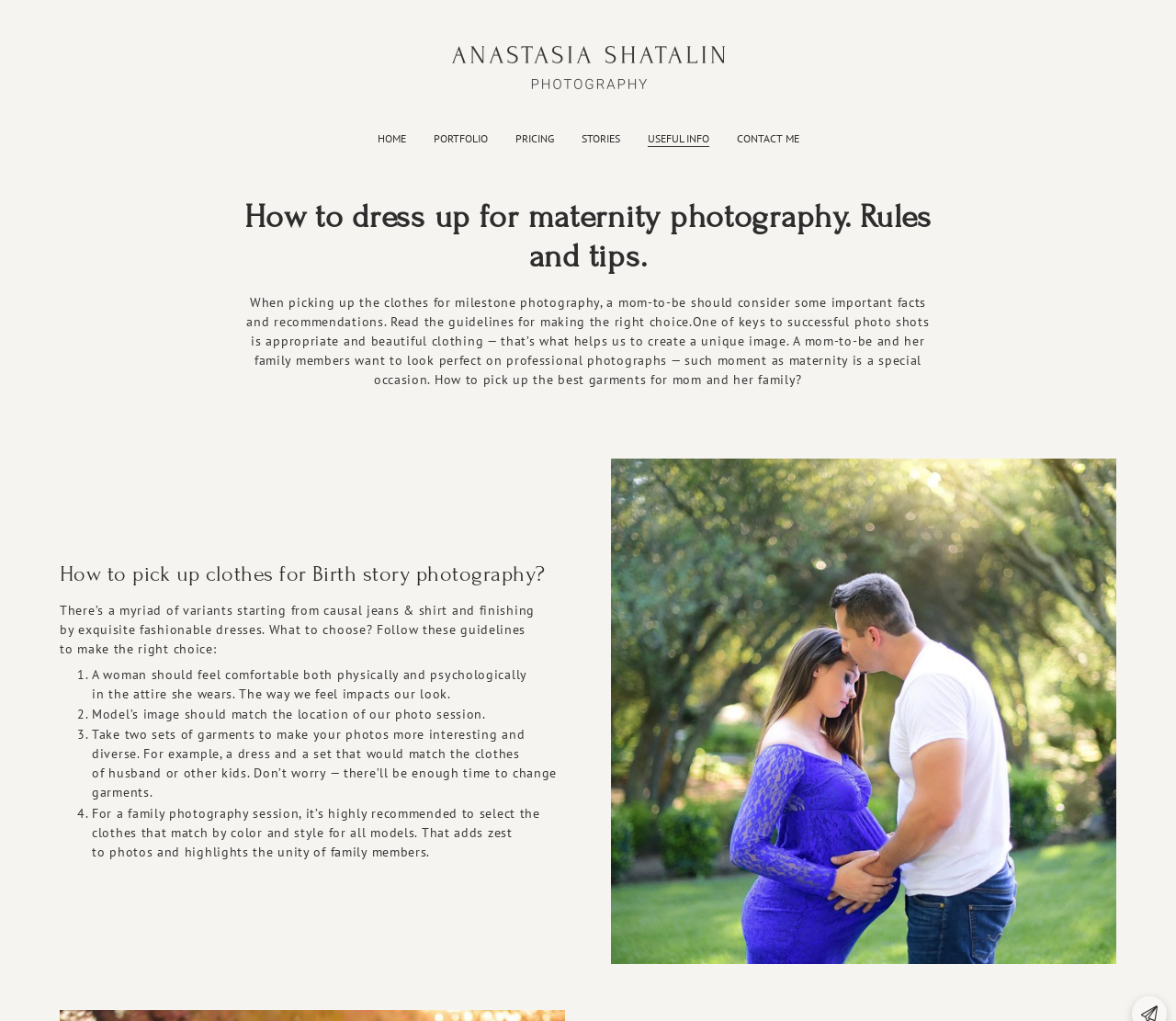Extract the text of the main heading from the webpage.

How to dress up for maternity photography. Rules and tips.